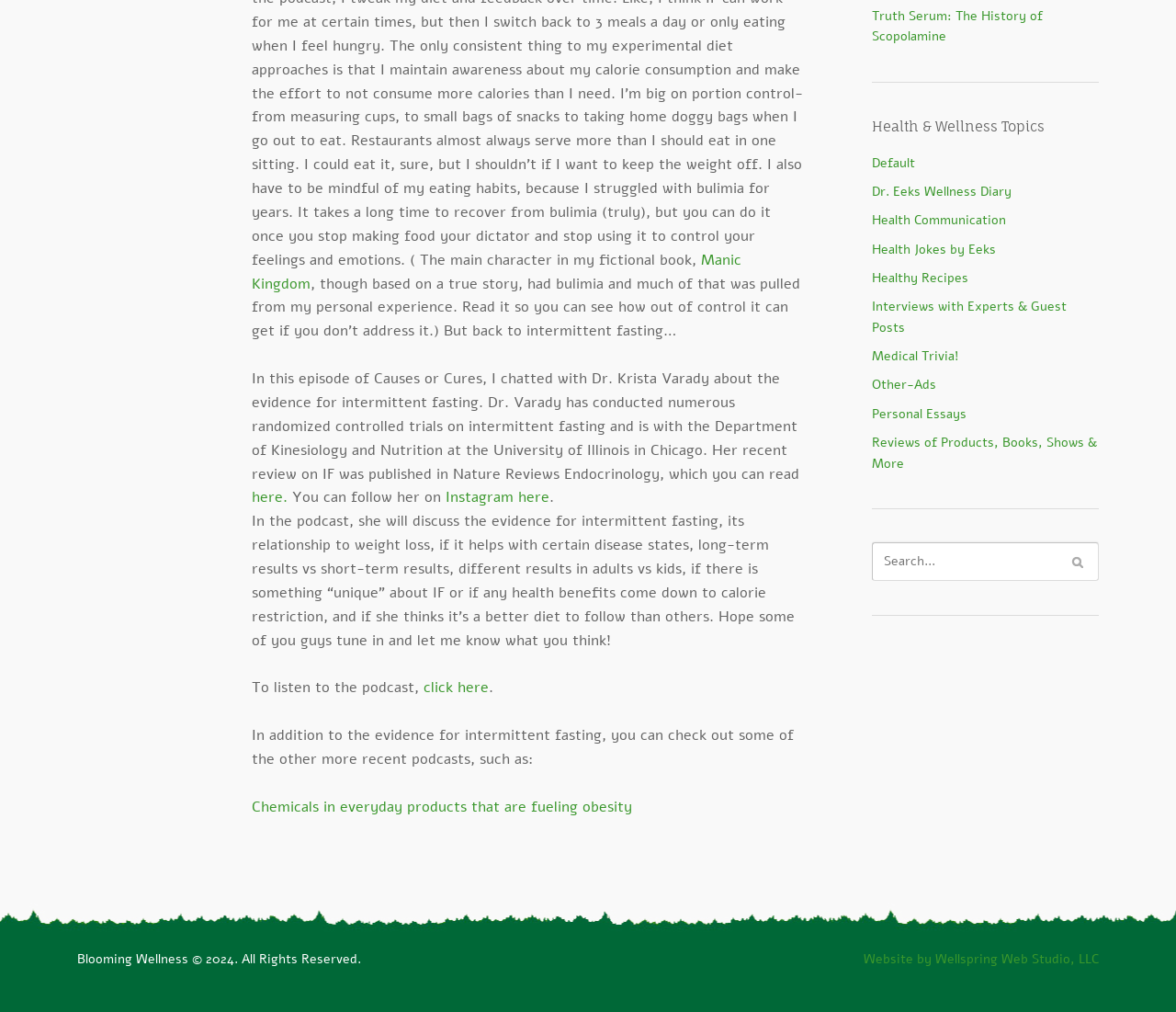Identify the bounding box coordinates for the UI element described as follows: "Personal Essays". Ensure the coordinates are four float numbers between 0 and 1, formatted as [left, top, right, bottom].

[0.742, 0.4, 0.822, 0.417]